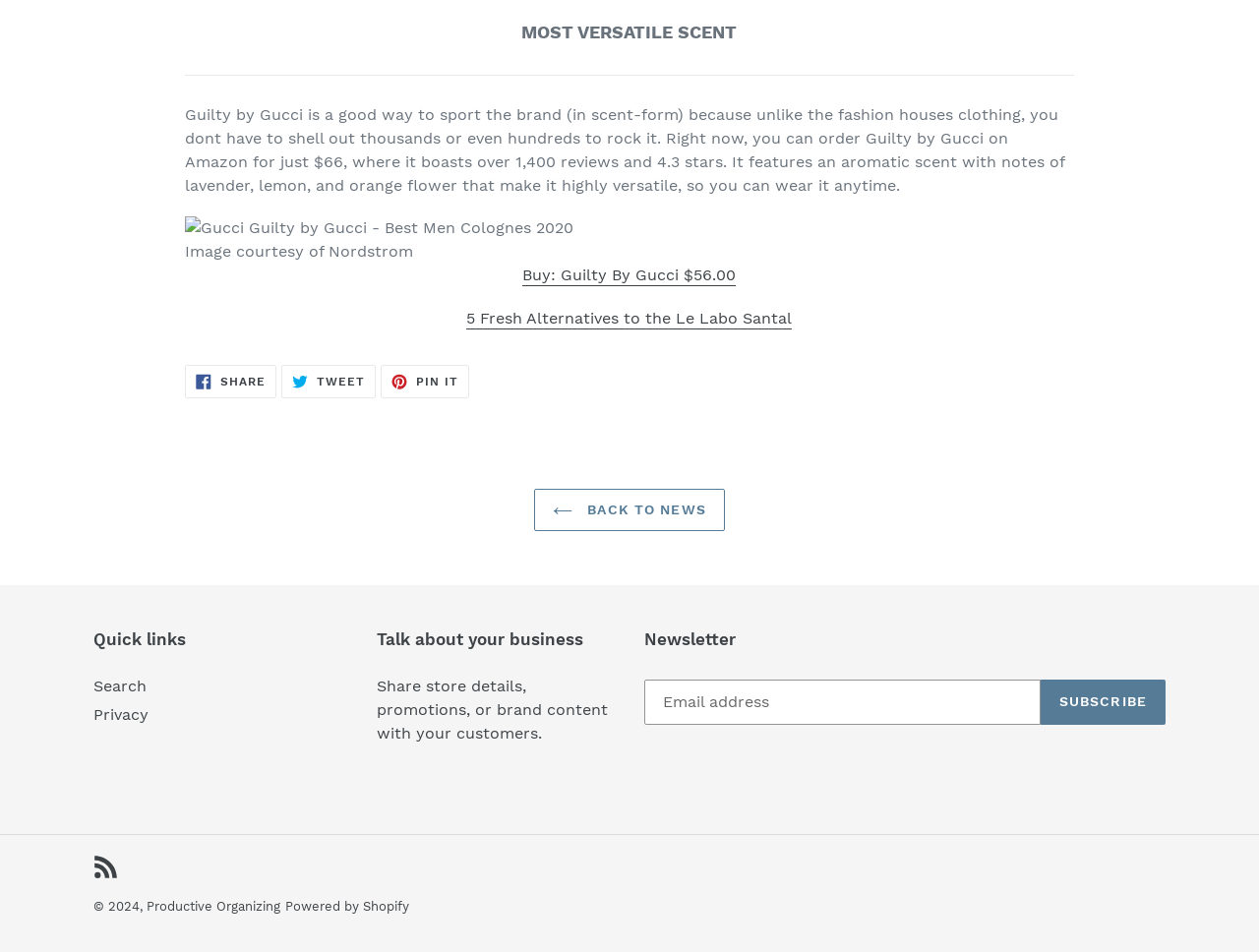Determine the bounding box coordinates for the area that needs to be clicked to fulfill this task: "Search". The coordinates must be given as four float numbers between 0 and 1, i.e., [left, top, right, bottom].

[0.074, 0.71, 0.116, 0.73]